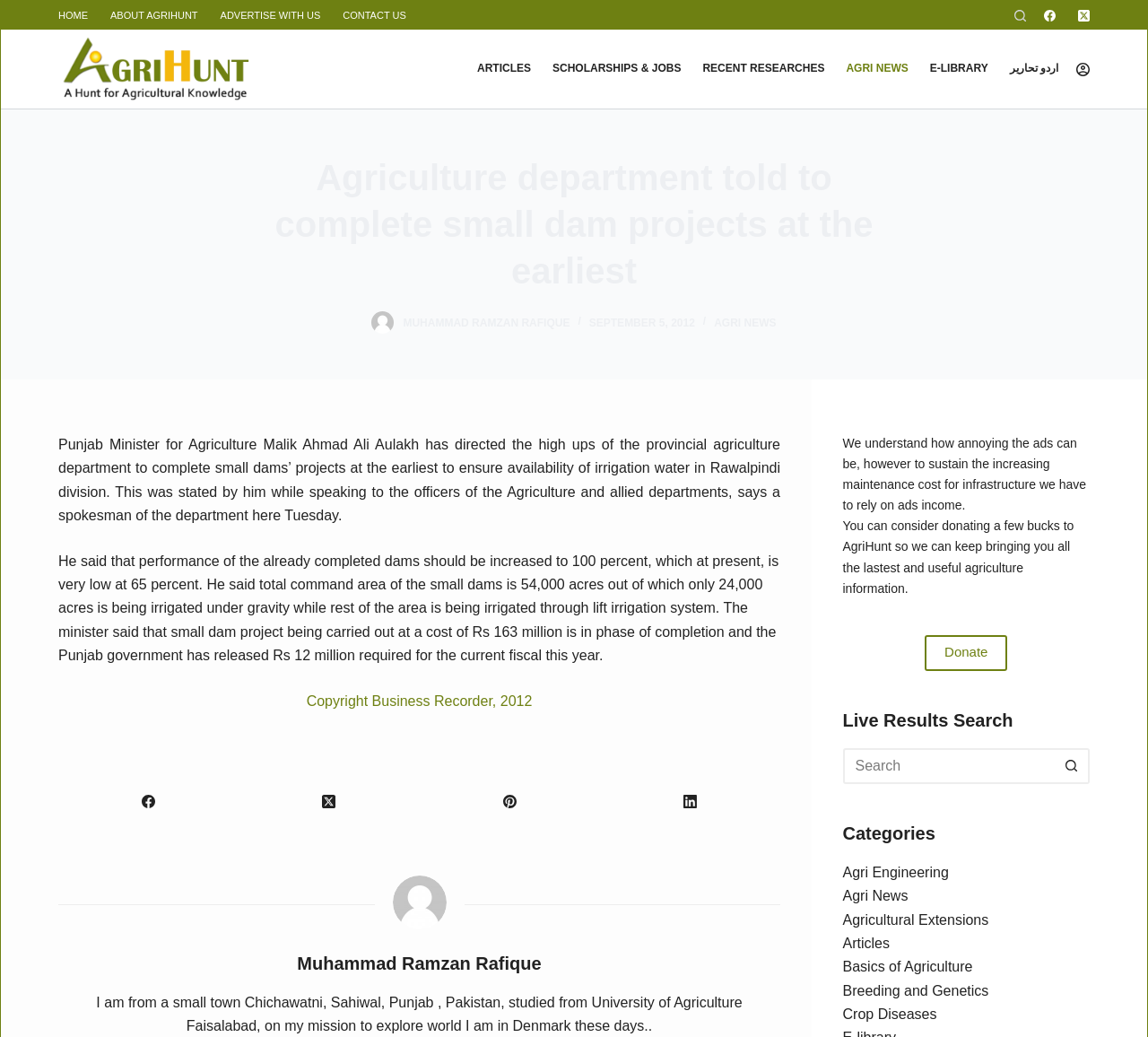Determine the bounding box coordinates for the UI element matching this description: "consider donating a few bucks".

[0.776, 0.5, 0.923, 0.514]